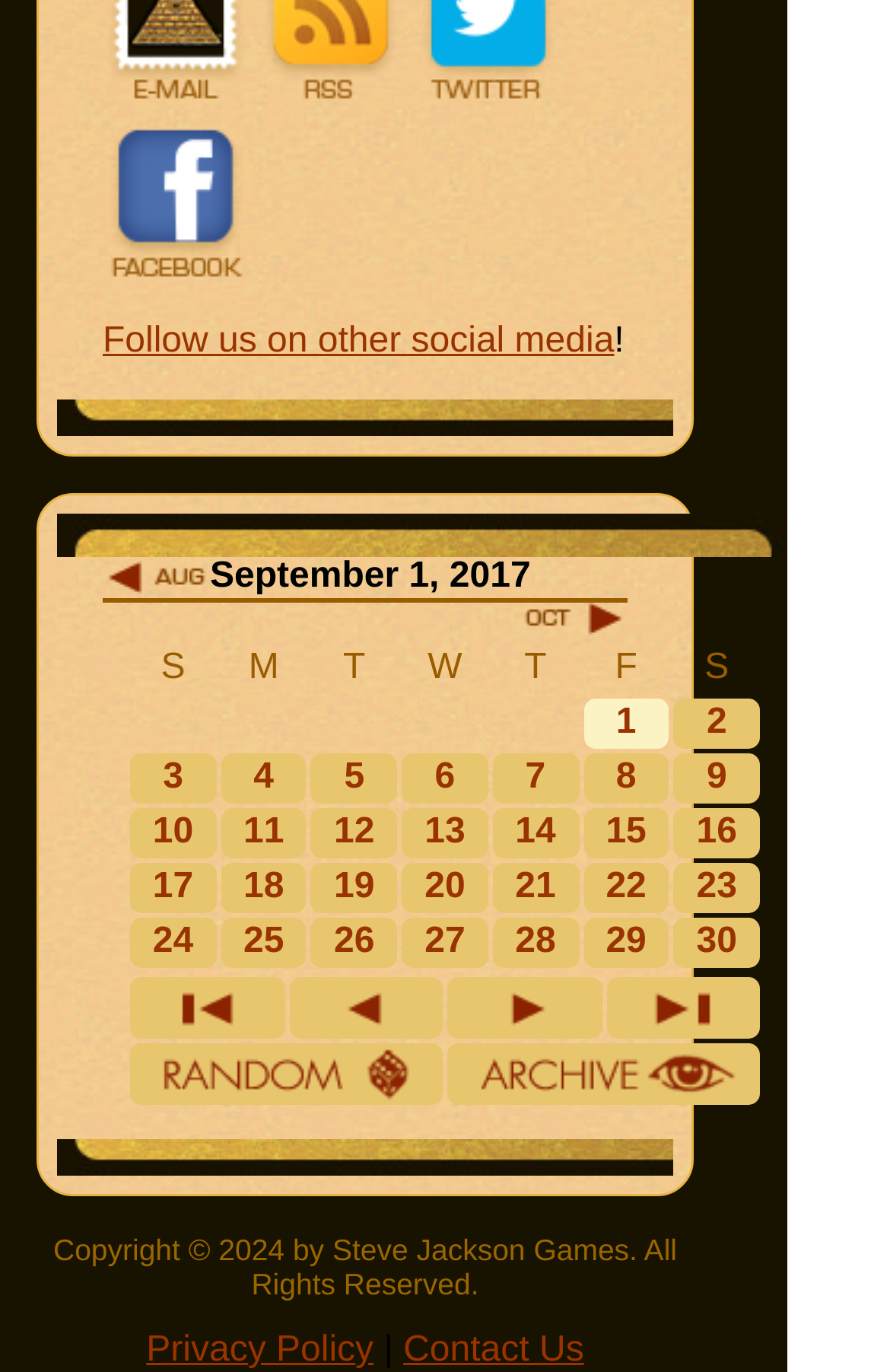Pinpoint the bounding box coordinates of the area that should be clicked to complete the following instruction: "Learn about Hair Regrowth". The coordinates must be given as four float numbers between 0 and 1, i.e., [left, top, right, bottom].

None